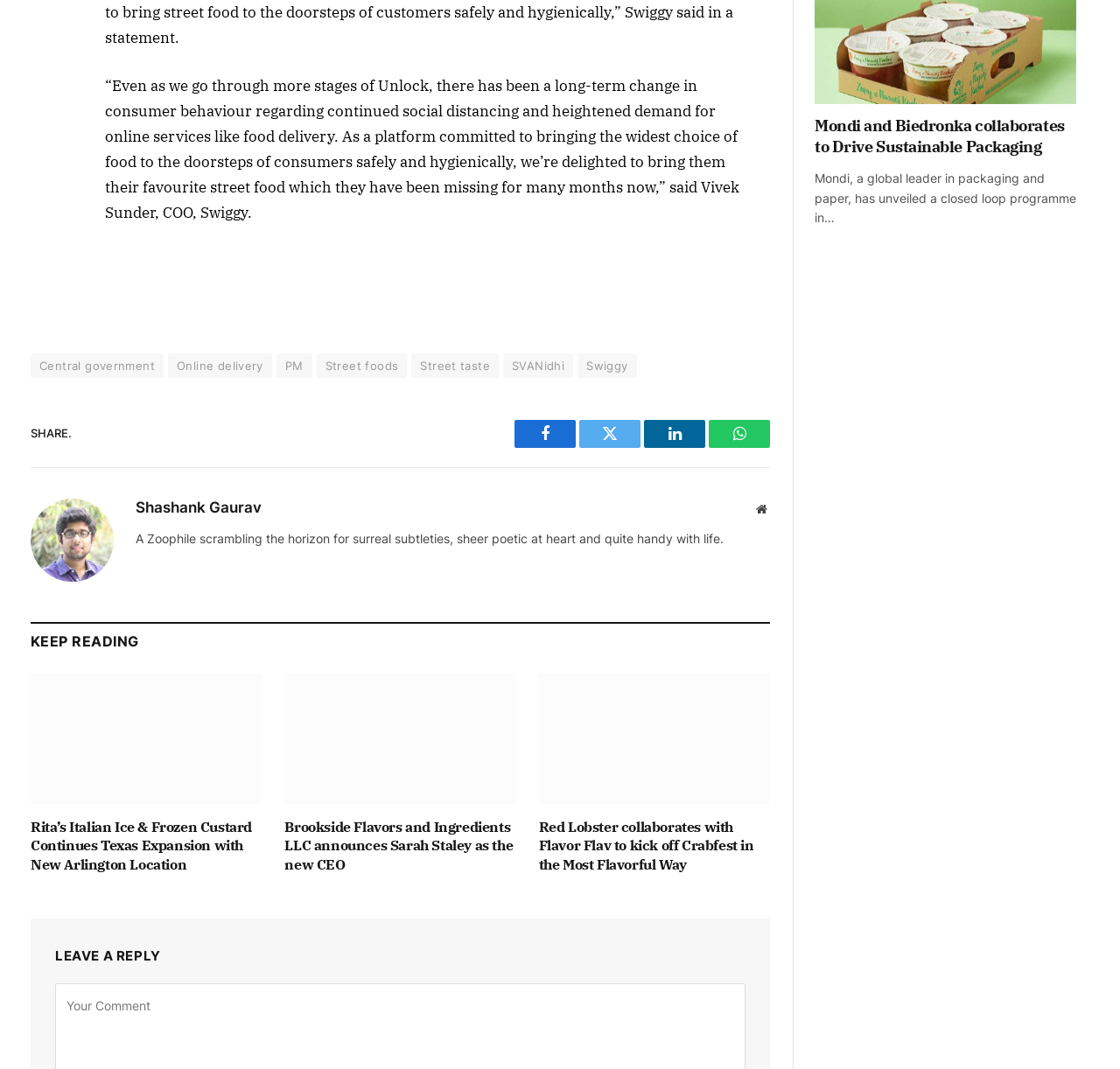Determine the bounding box coordinates of the section to be clicked to follow the instruction: "Check out the article about Brookside Flavors". The coordinates should be given as four float numbers between 0 and 1, formatted as [left, top, right, bottom].

[0.254, 0.63, 0.461, 0.752]